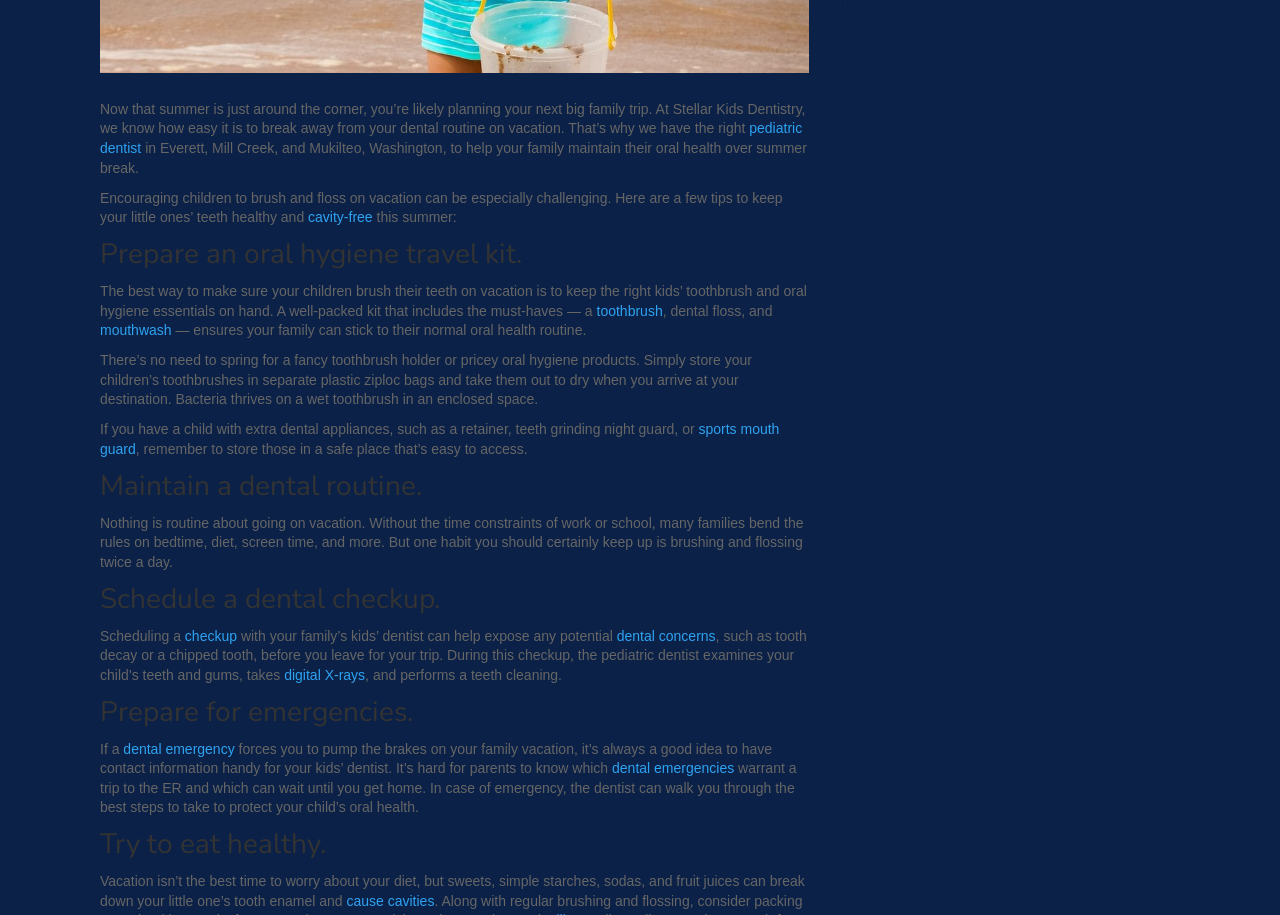Determine the bounding box coordinates of the UI element described by: "sports mouth guard".

[0.078, 0.461, 0.609, 0.5]